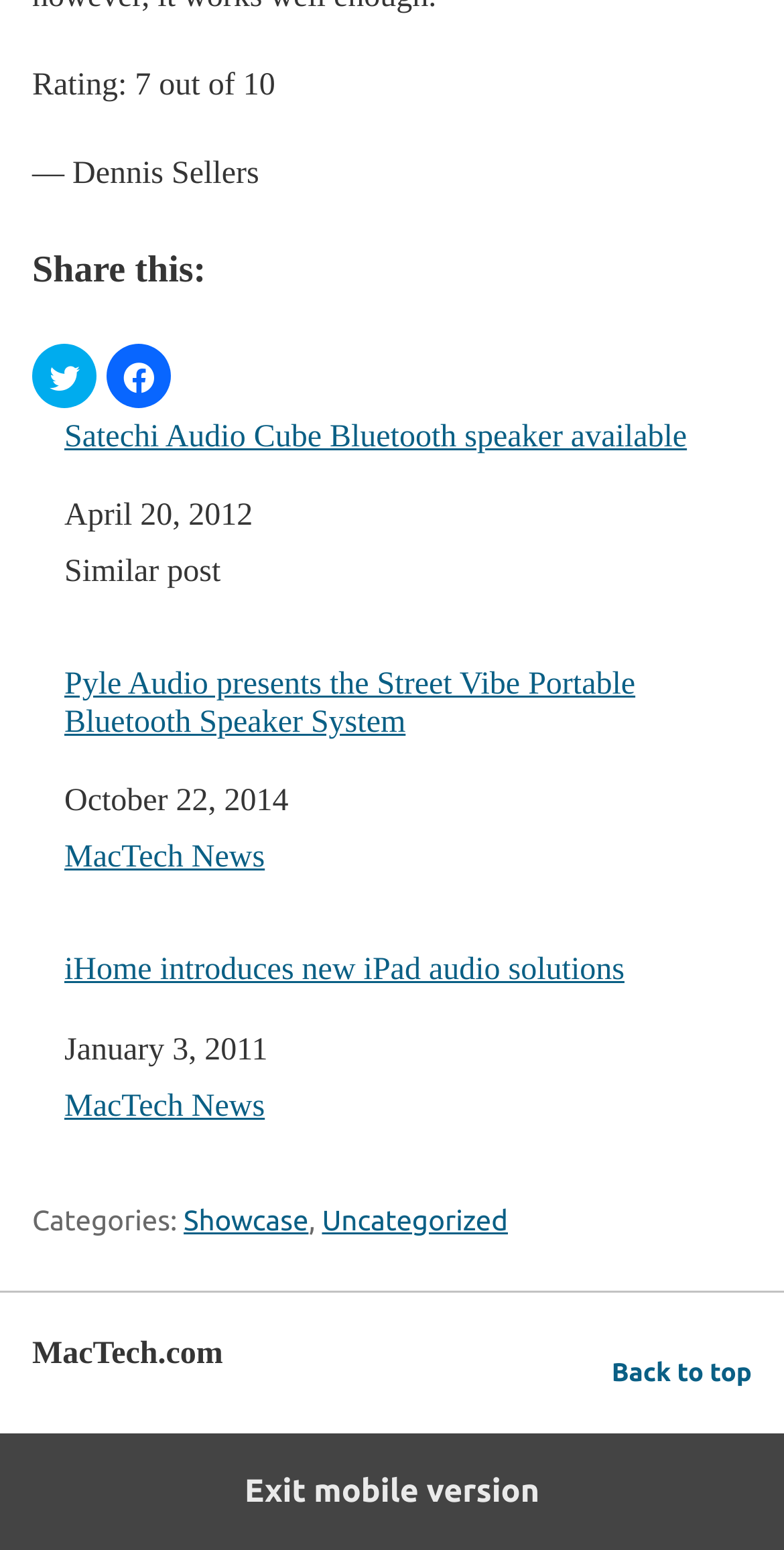Identify the bounding box coordinates of the clickable region to carry out the given instruction: "Explore EAGLE resources".

None